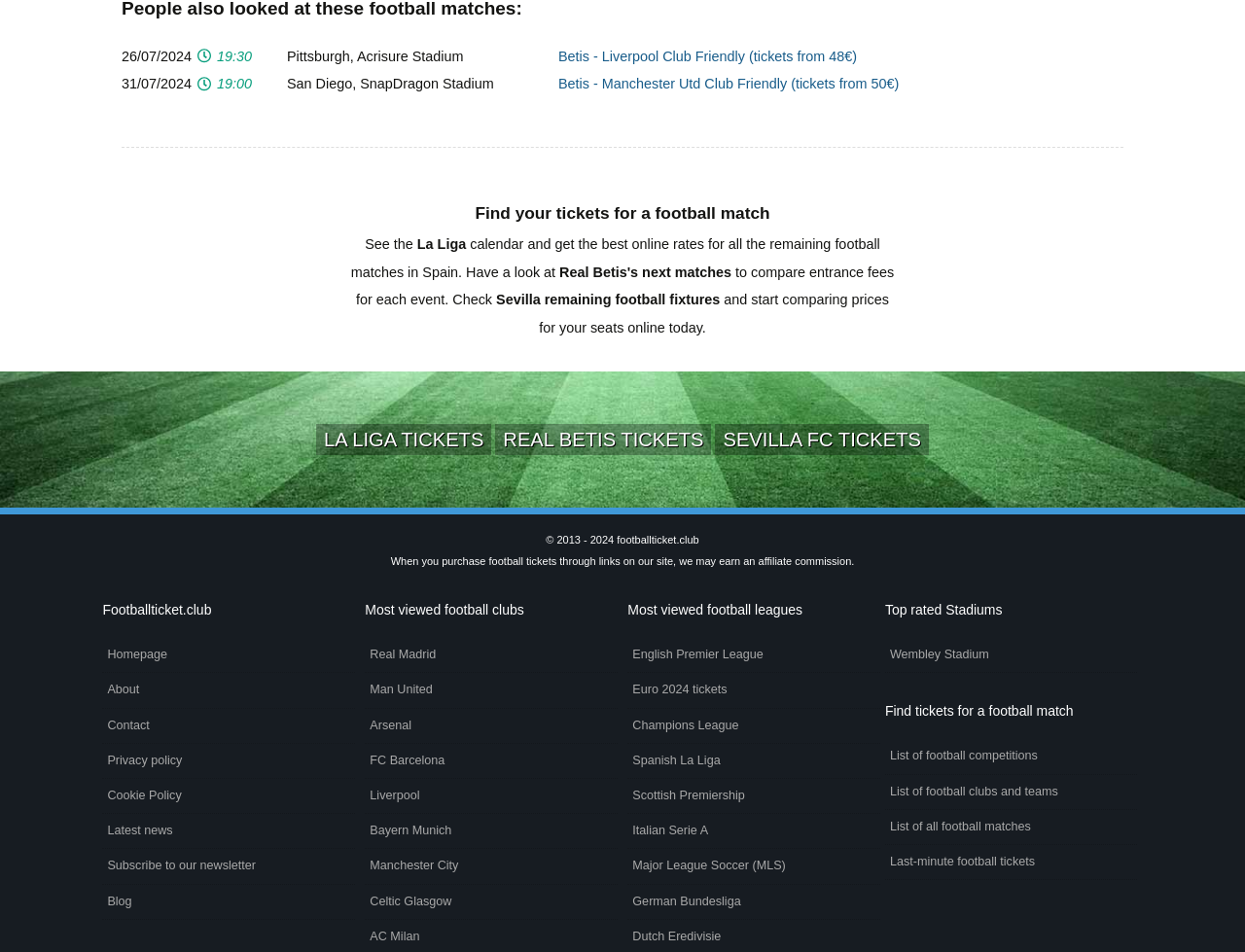Pinpoint the bounding box coordinates of the clickable element needed to complete the instruction: "Check Sevilla remaining football fixtures". The coordinates should be provided as four float numbers between 0 and 1: [left, top, right, bottom].

[0.398, 0.307, 0.578, 0.323]